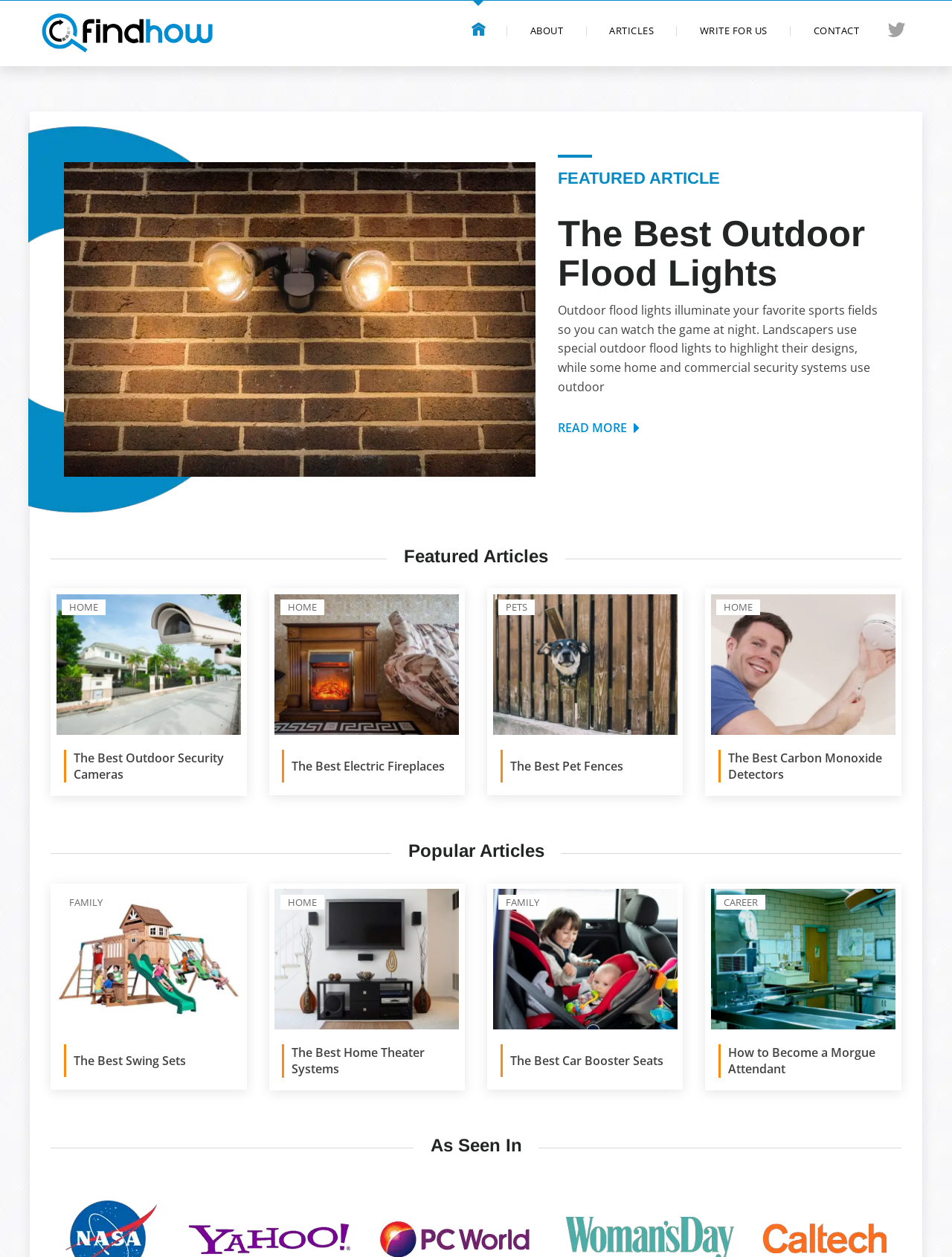Pinpoint the bounding box coordinates of the clickable element needed to complete the instruction: "Read the article about 'The Best Outdoor Flood Lights'". The coordinates should be provided as four float numbers between 0 and 1: [left, top, right, bottom].

[0.586, 0.17, 0.933, 0.24]